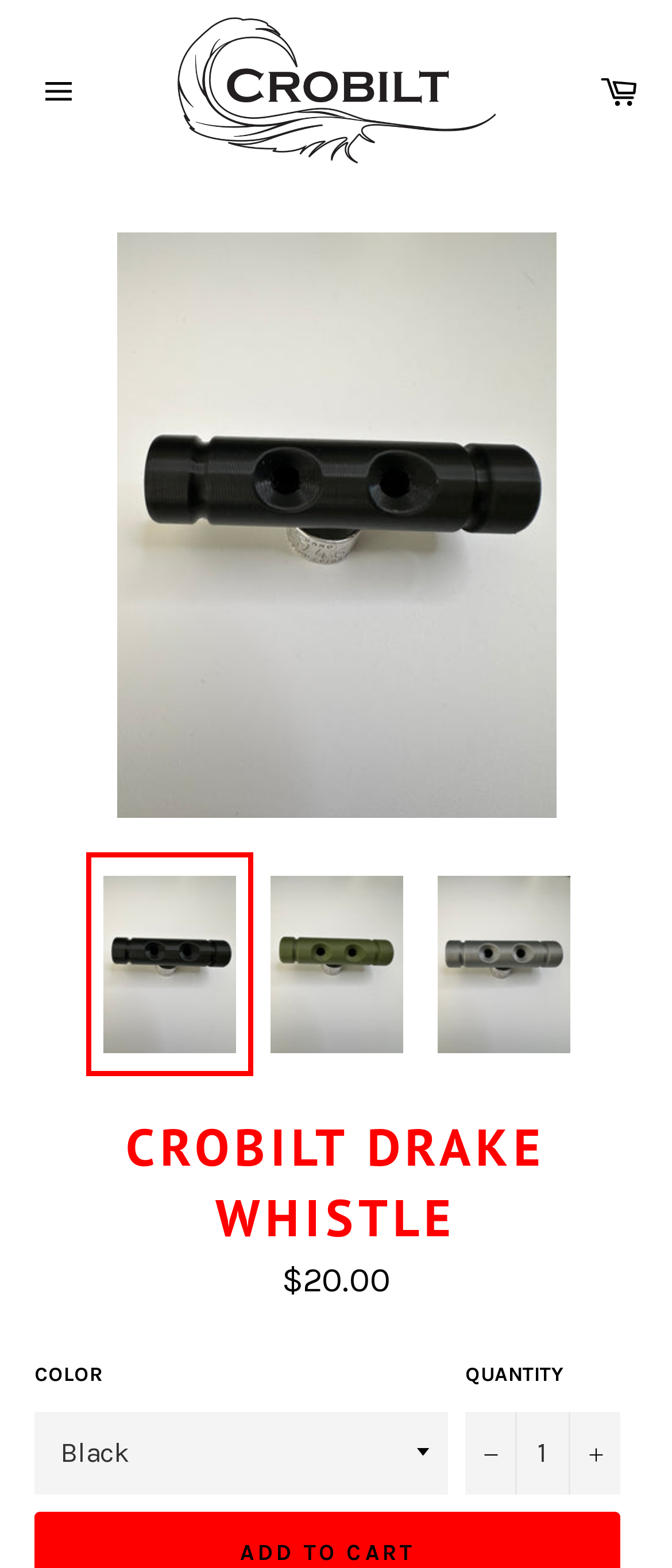Find the bounding box coordinates of the element's region that should be clicked in order to follow the given instruction: "Read The Fresh Breath Blueprint". The coordinates should consist of four float numbers between 0 and 1, i.e., [left, top, right, bottom].

None